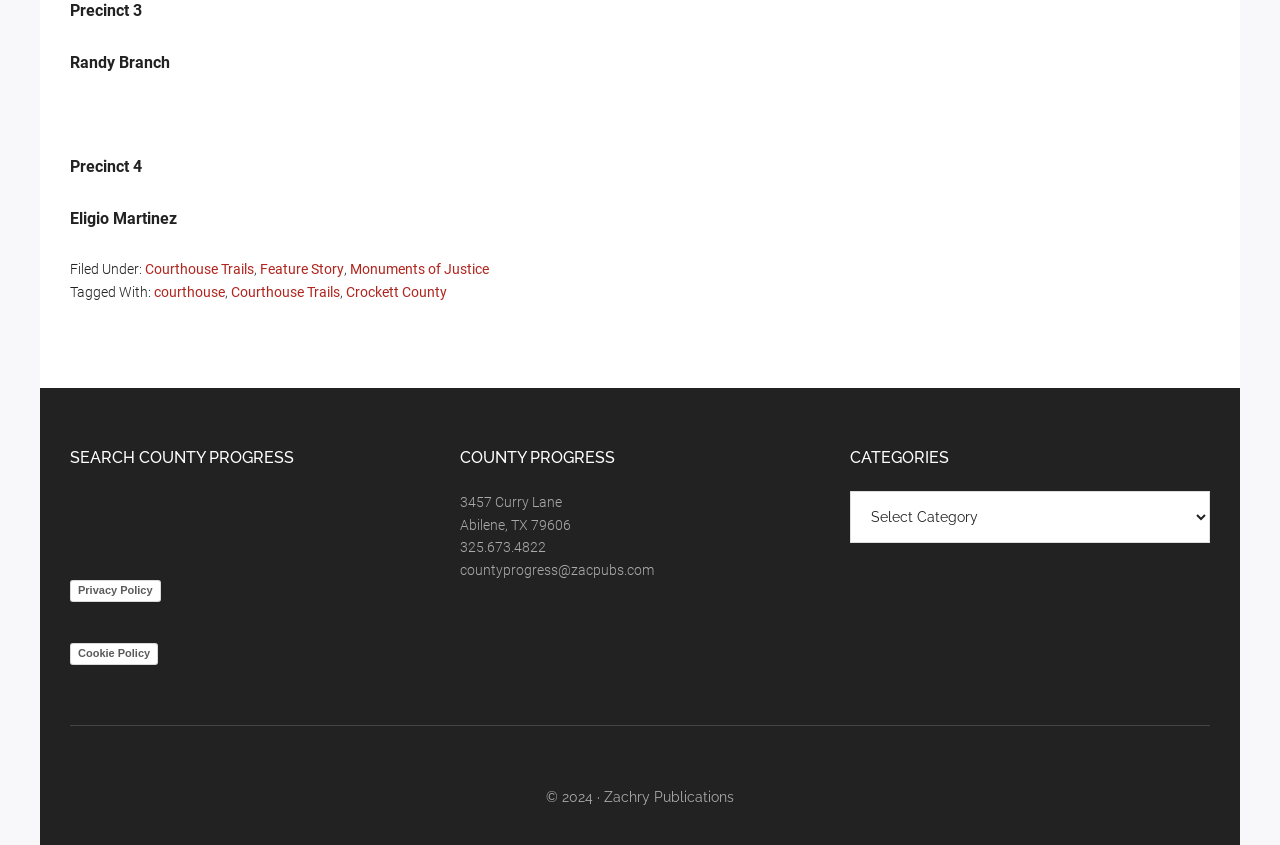Find the bounding box coordinates of the clickable area that will achieve the following instruction: "Contact countyprogress@zacpubs.com".

[0.359, 0.665, 0.511, 0.684]